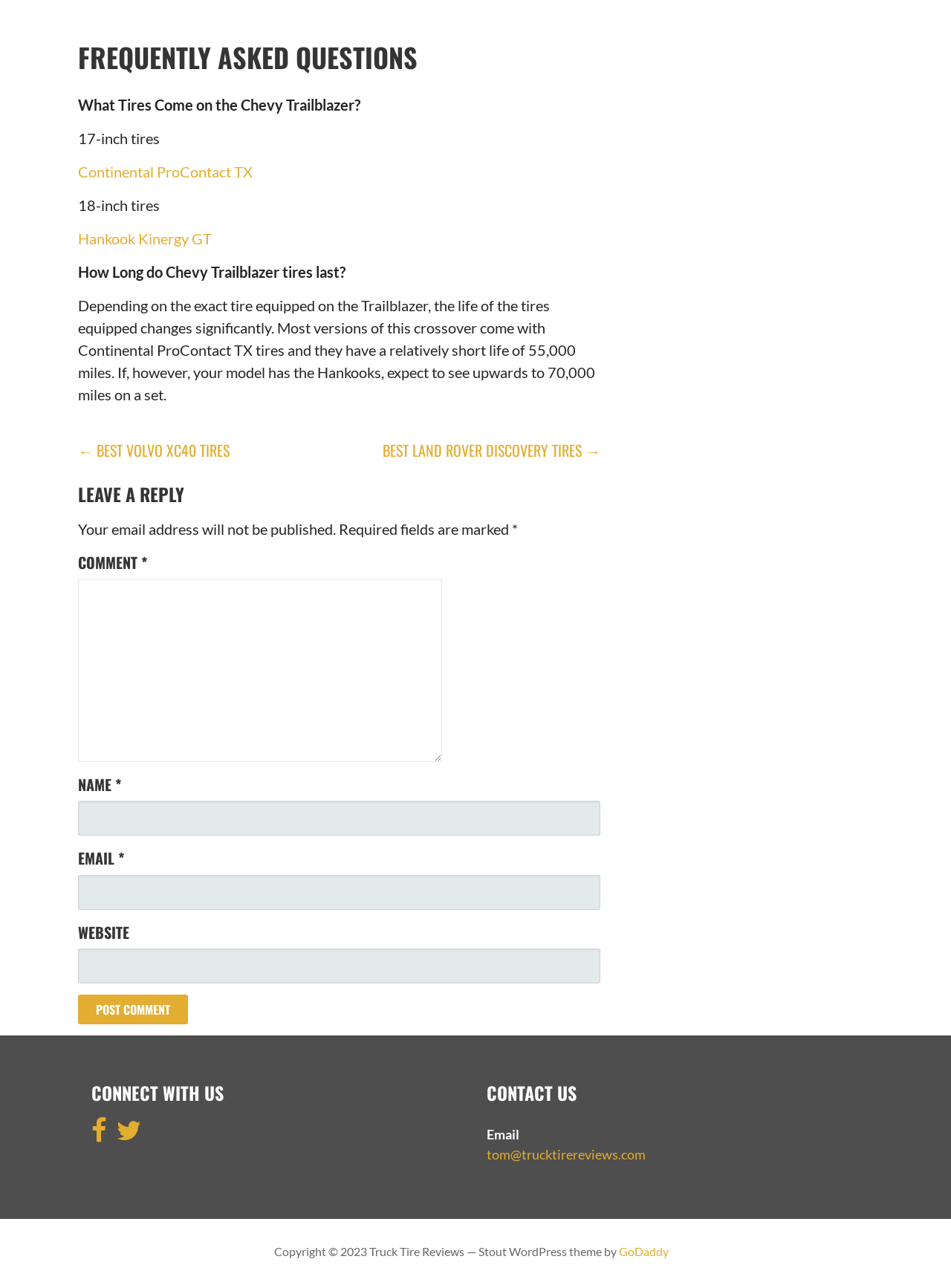Please identify the bounding box coordinates of the element I should click to complete this instruction: 'Click on the 'tom@trucktirereviews.com' email link'. The coordinates should be given as four float numbers between 0 and 1, like this: [left, top, right, bottom].

[0.512, 0.89, 0.679, 0.903]